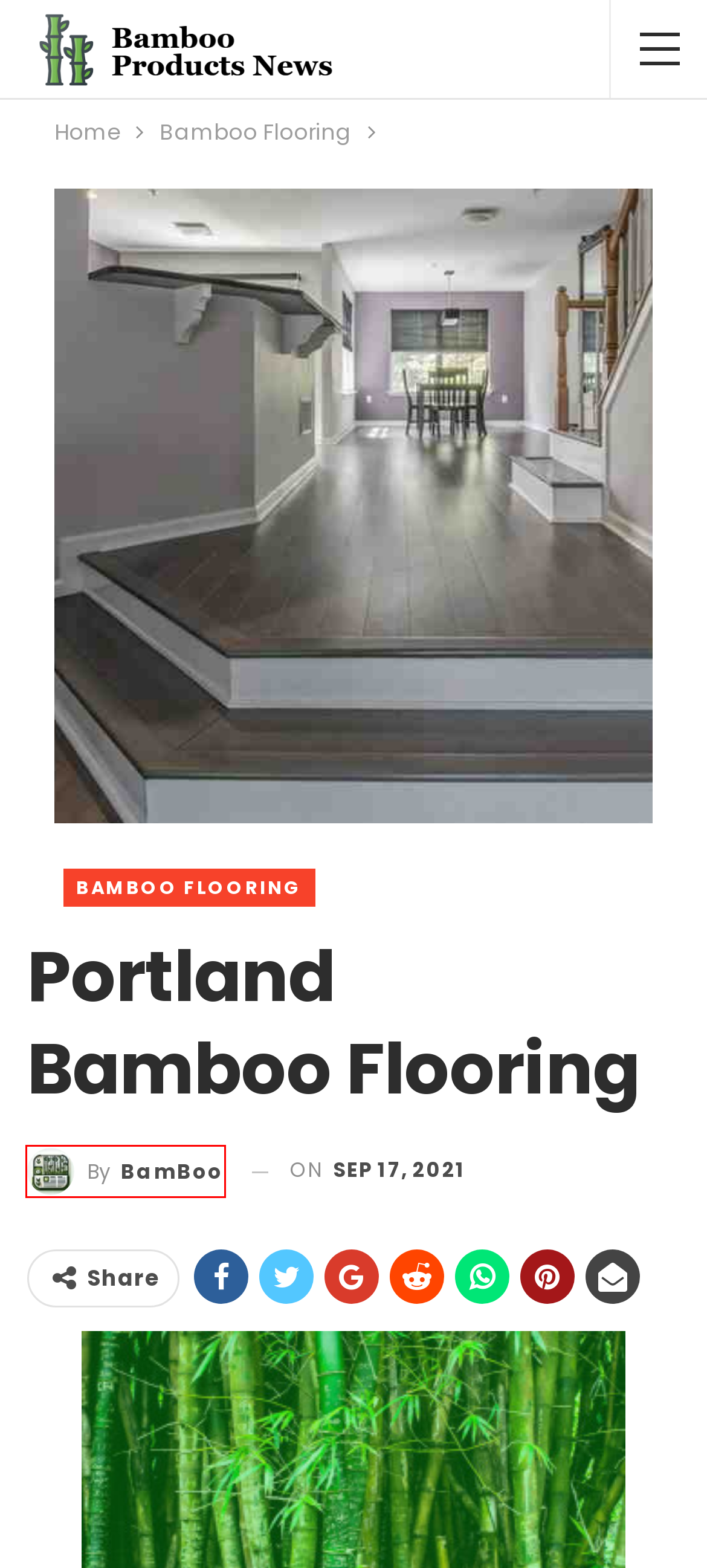You are provided a screenshot of a webpage featuring a red bounding box around a UI element. Choose the webpage description that most accurately represents the new webpage after clicking the element within the red bounding box. Here are the candidates:
A. BamBoo ~ Bamboo Products News
B. TRAVEL ~ Bamboo Products News
C. Bamboo sheet roller ~ Bamboo Products News
D. Bamboo Products News ~ Bamboo Products News
E. Bamboo Flooring ~ Bamboo Products News
F. Bamboo flooring 10033593 ~ Bamboo Products News
G. Bamboo flooring 6 ~ Bamboo Products News
H. Bamboo Flooring - ECO Floors | Metzger OR

A